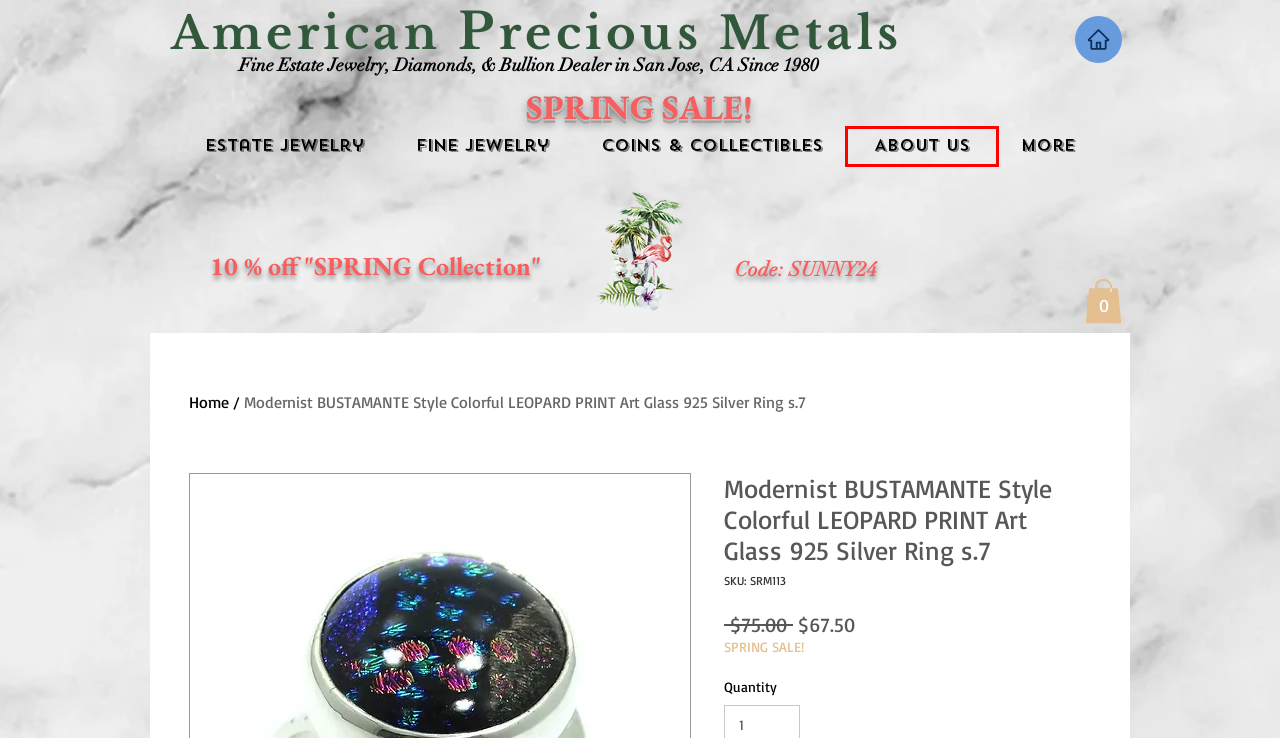Observe the screenshot of a webpage with a red bounding box around an element. Identify the webpage description that best fits the new page after the element inside the bounding box is clicked. The candidates are:
A. Call us for ALL your Jewelry Inquiries
B. Estate Jewelry Dealer
C. Cart | ap-metals
D. Coin Dealer in San Jose - American Precious Metals
E. America Precious Metals -San Jose, Ca -Gold & Silver Jewelry/Coins
F. About Us | United States | American Precious Metals, Inc.
G. Beautiful Estate Jewelry for Every Occasion!
H. Beautiful & Fun Fine Jewelry- Diamonds, Gold, & Platinum

F